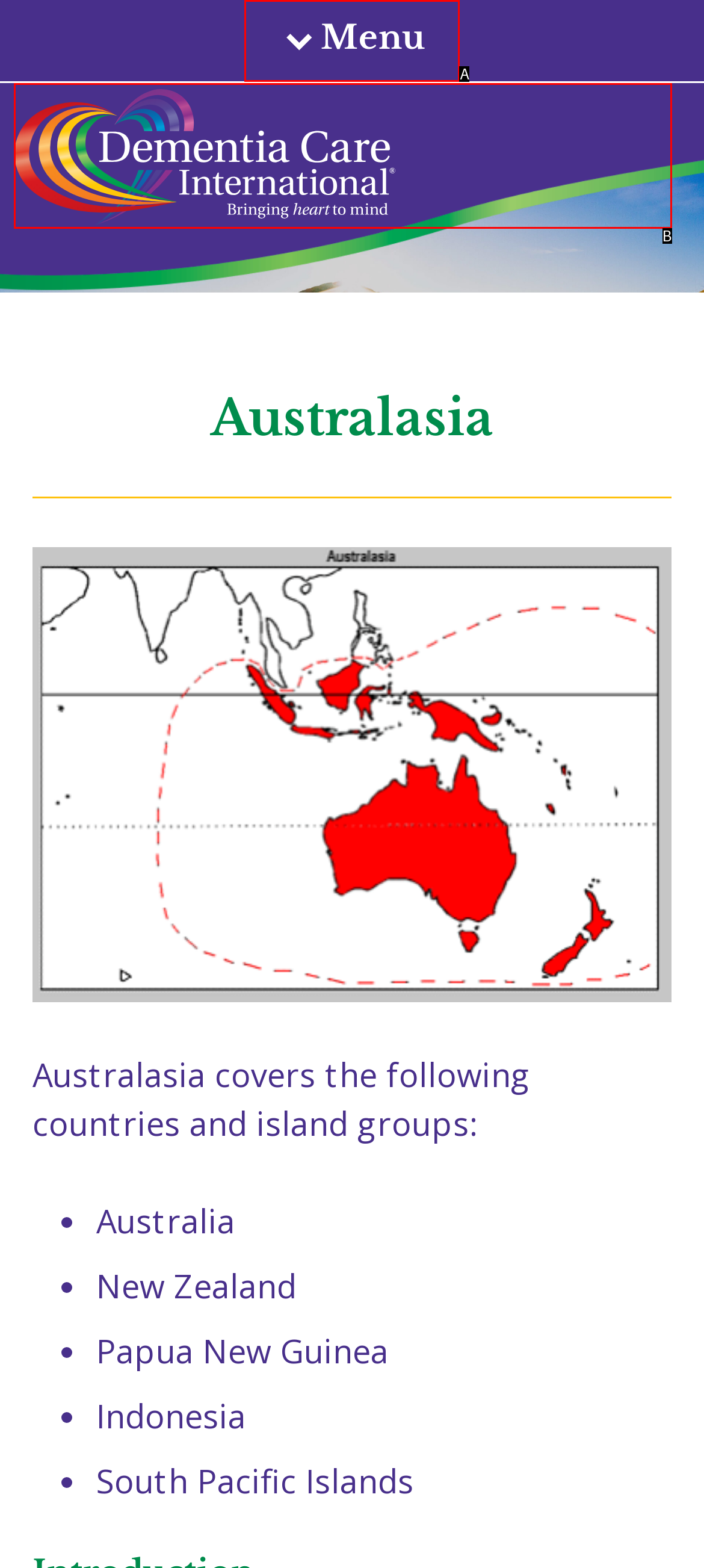Tell me which one HTML element best matches the description: title="Return to homepage" Answer with the option's letter from the given choices directly.

B